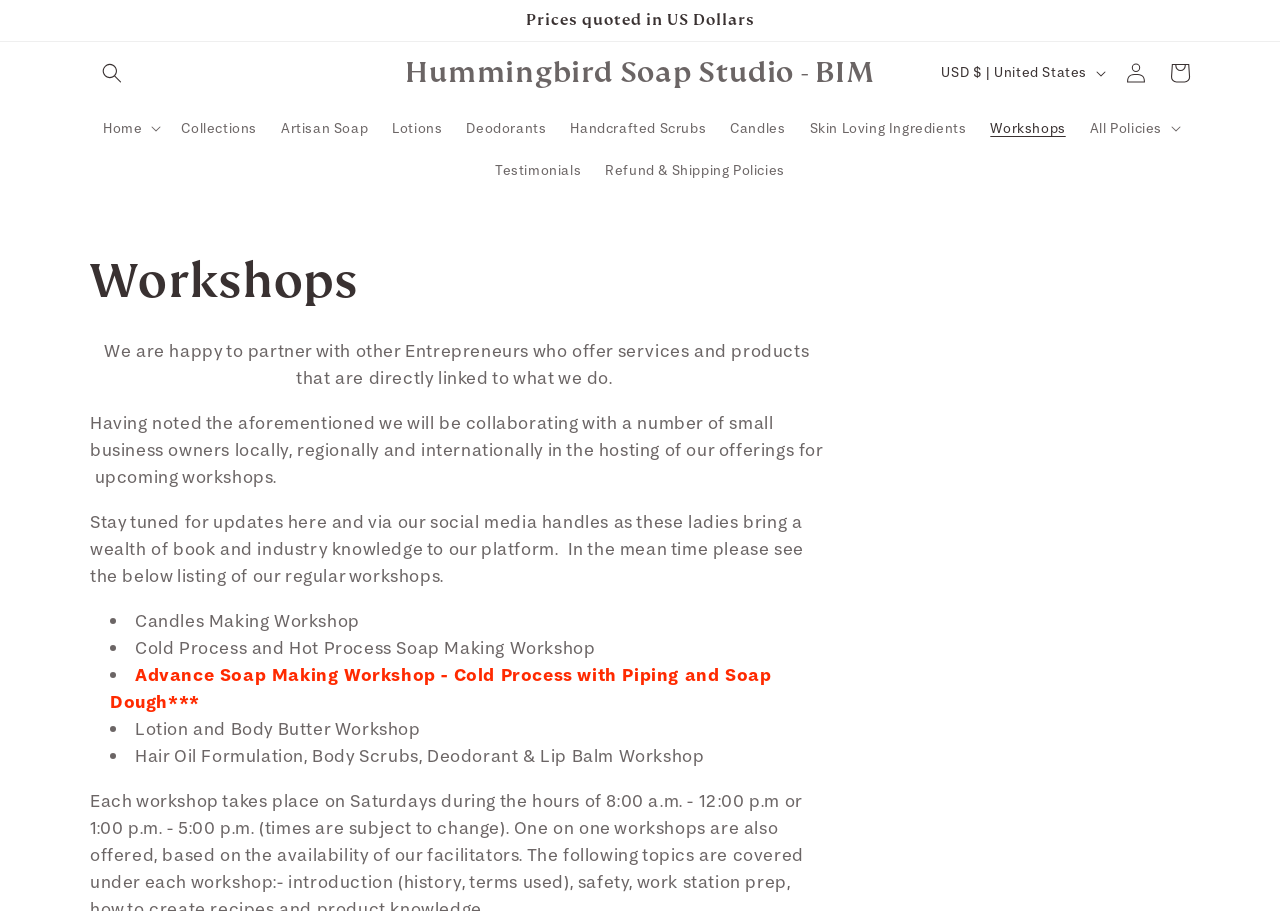What is the currency used on this website?
Provide a one-word or short-phrase answer based on the image.

USD